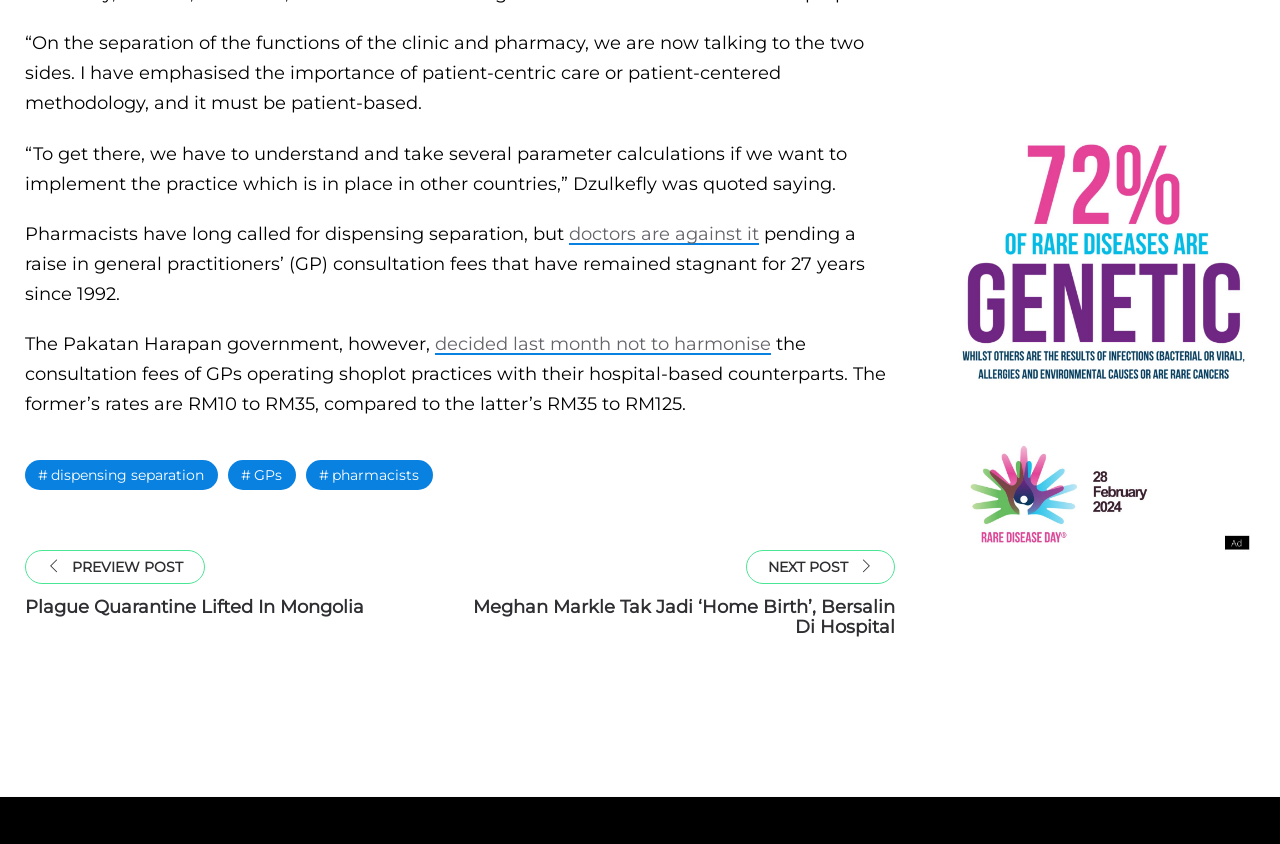Respond to the following question with a brief word or phrase:
What is the current status of dispensing separation?

Pharmacists are for it, doctors are against it